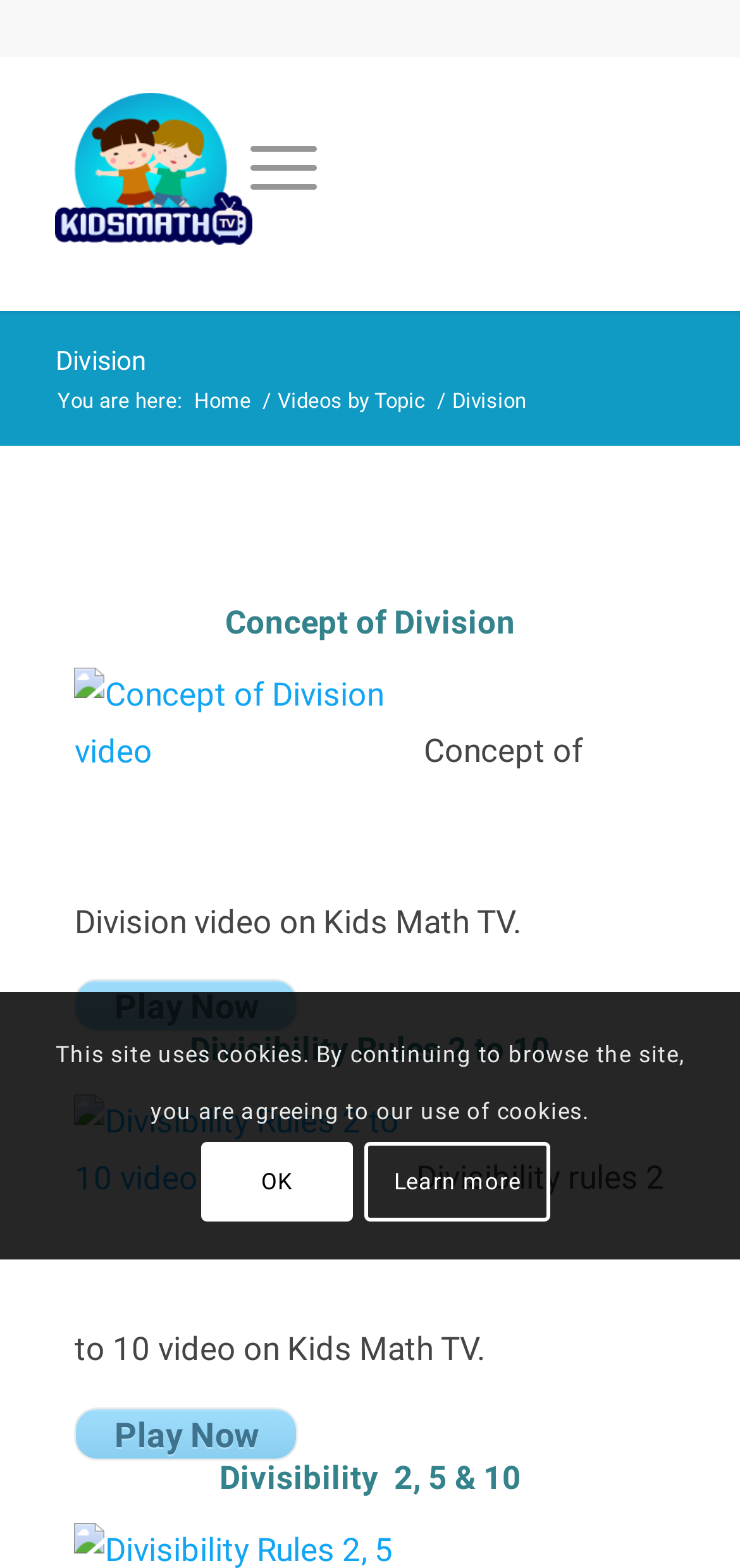Please provide a one-word or short phrase answer to the question:
What is the topic of the video?

Division